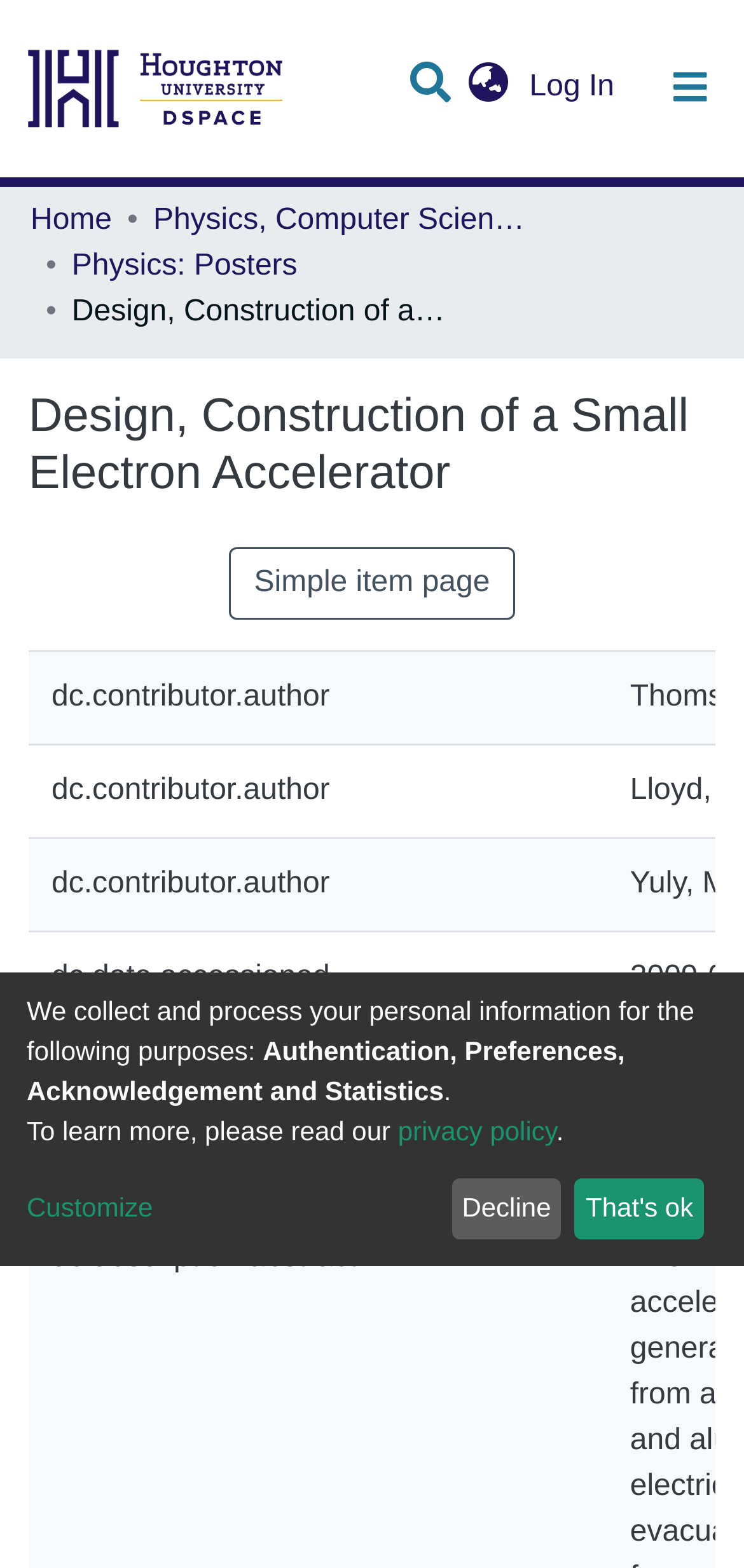Refer to the image and provide an in-depth answer to the question: 
How many links are in the main navigation bar?

The main navigation bar contains three links: 'COMMUNITIES & COLLECTIONS', 'STATISTICS', and 'ALL OF DSPACE'.